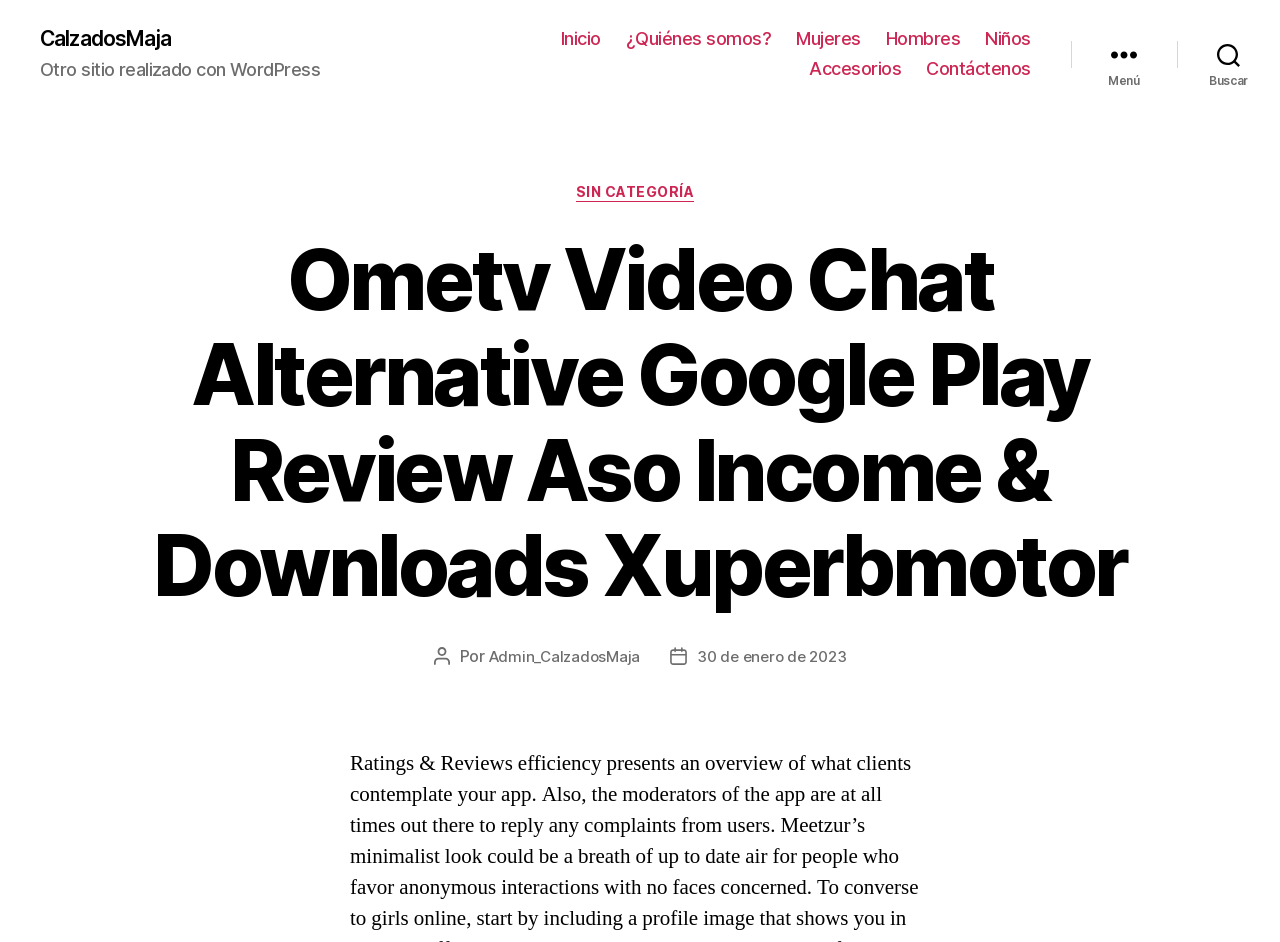Determine the bounding box coordinates for the area you should click to complete the following instruction: "search something".

[0.92, 0.036, 1.0, 0.082]